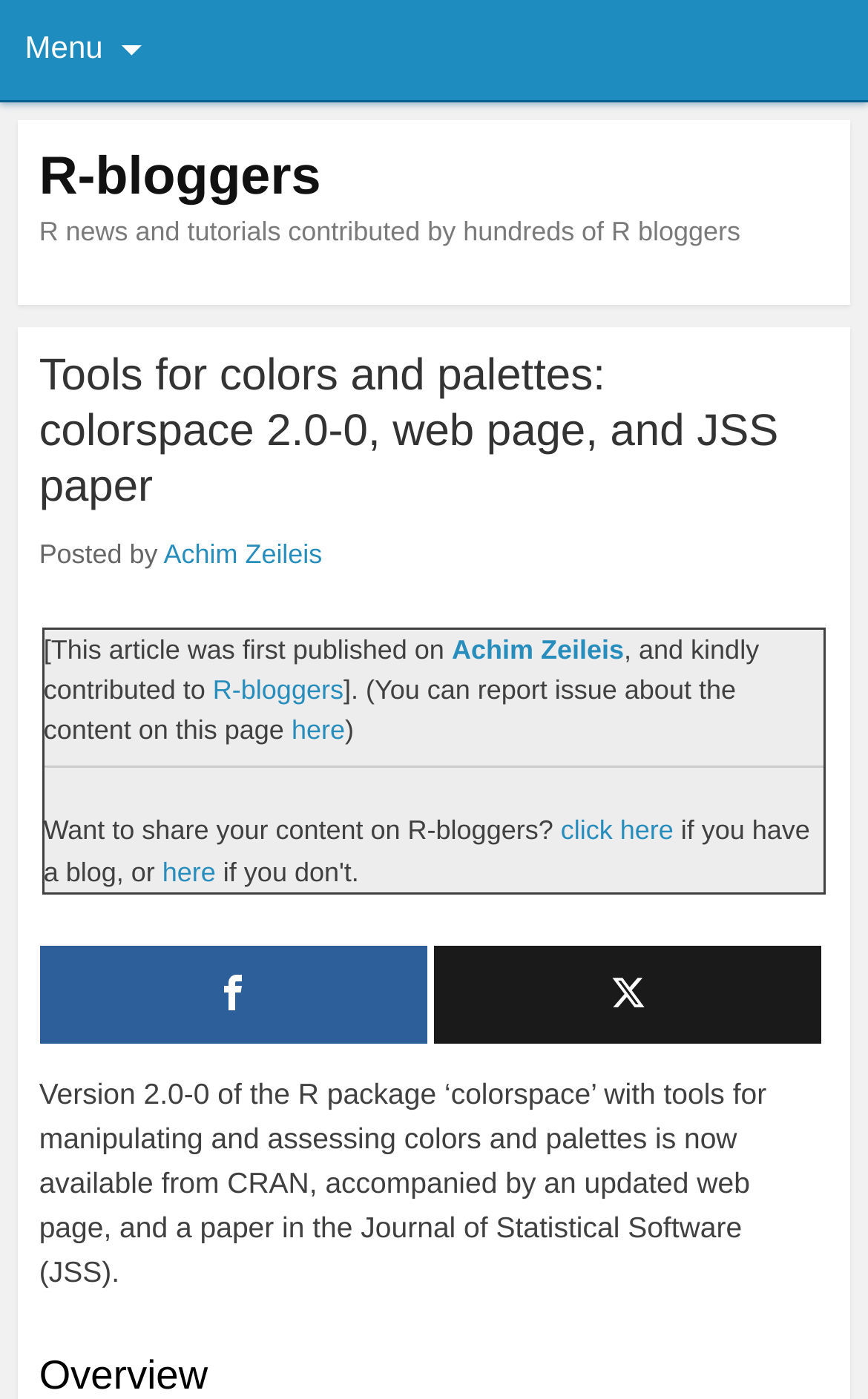Illustrate the webpage's structure and main components comprehensively.

The webpage is about the R package 'colorspace' version 2.0-0, which provides tools for manipulating and assessing colors and palettes. At the top left, there is a menu heading with an icon, followed by the title "R-bloggers" and a subtitle "R news and tutorials contributed by hundreds of R bloggers". 

Below the title, there is a main heading that reads "Tools for colors and palettes: colorspace 2.0-0, web page, and JSS paper" with a link to the article. The author of the article, Achim Zeileis, is mentioned below the heading, along with a note that the article was first published on their blog and contributed to R-bloggers.

The main content of the webpage is a paragraph that describes the new version of the R package, including its features and availability. The text is accompanied by several links, including one to report issues with the content and another to share content on R-bloggers. 

At the bottom of the page, there are social media links to share the article, including a "Share" and a "Tweet" button. Overall, the webpage has a simple layout with a focus on presenting information about the R package and its updates.